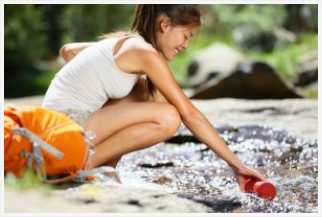What color is the backpack beside the woman?
Based on the screenshot, answer the question with a single word or phrase.

orange